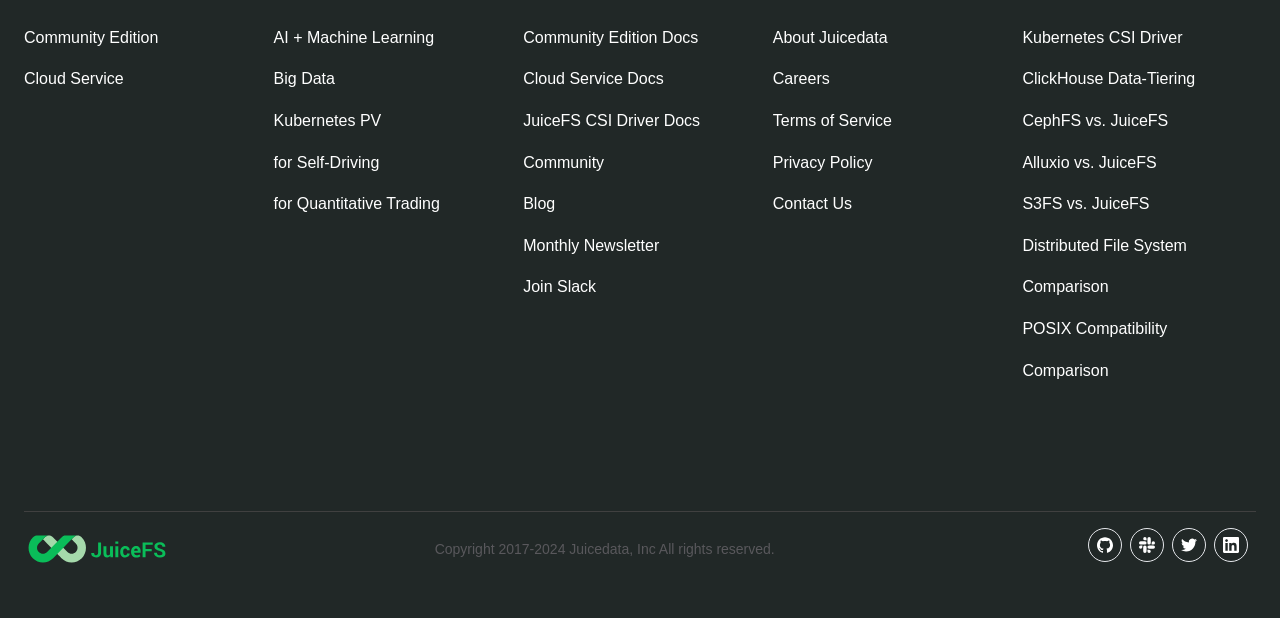Please locate the bounding box coordinates of the region I need to click to follow this instruction: "Learn about Kubernetes PV".

[0.214, 0.181, 0.298, 0.209]